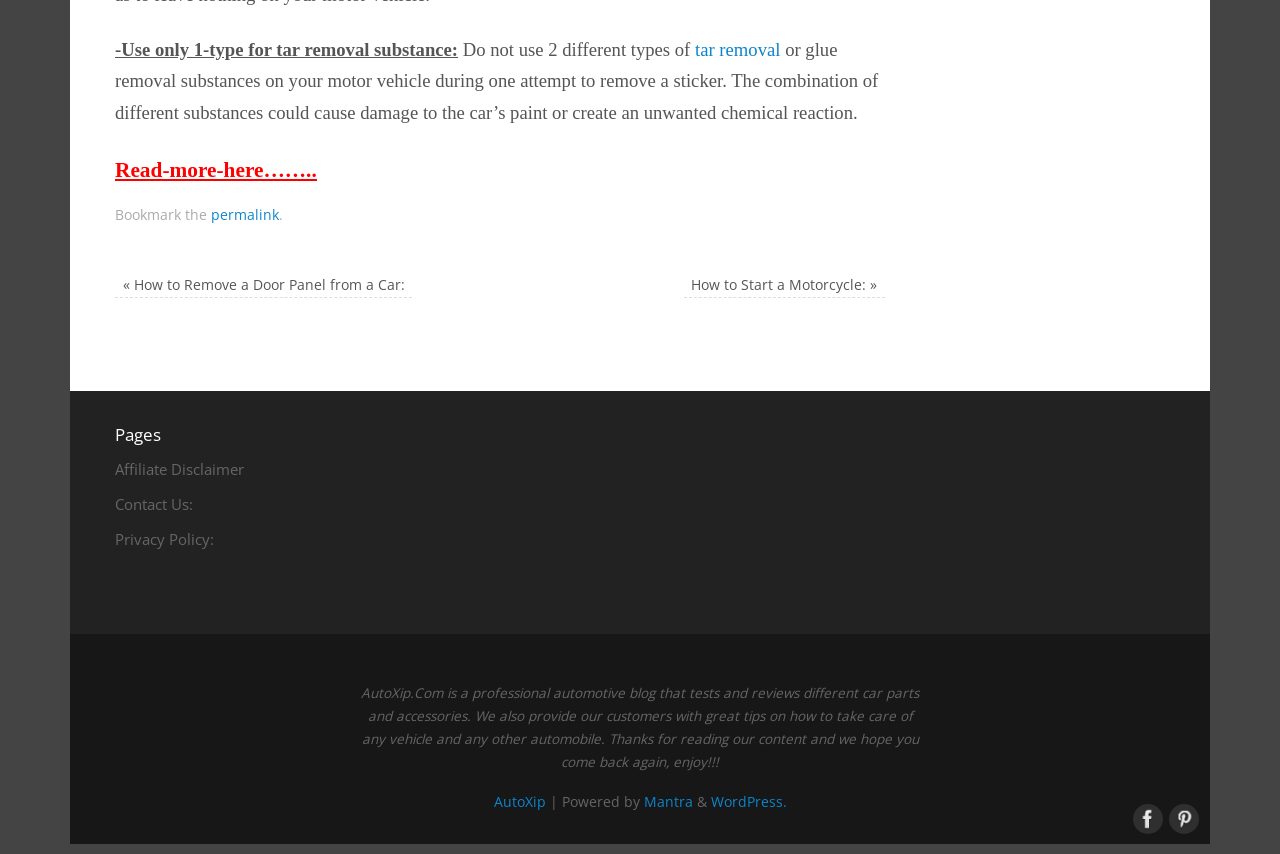Given the description: "Contact Us:", determine the bounding box coordinates of the UI element. The coordinates should be formatted as four float numbers between 0 and 1, [left, top, right, bottom].

[0.09, 0.579, 0.151, 0.602]